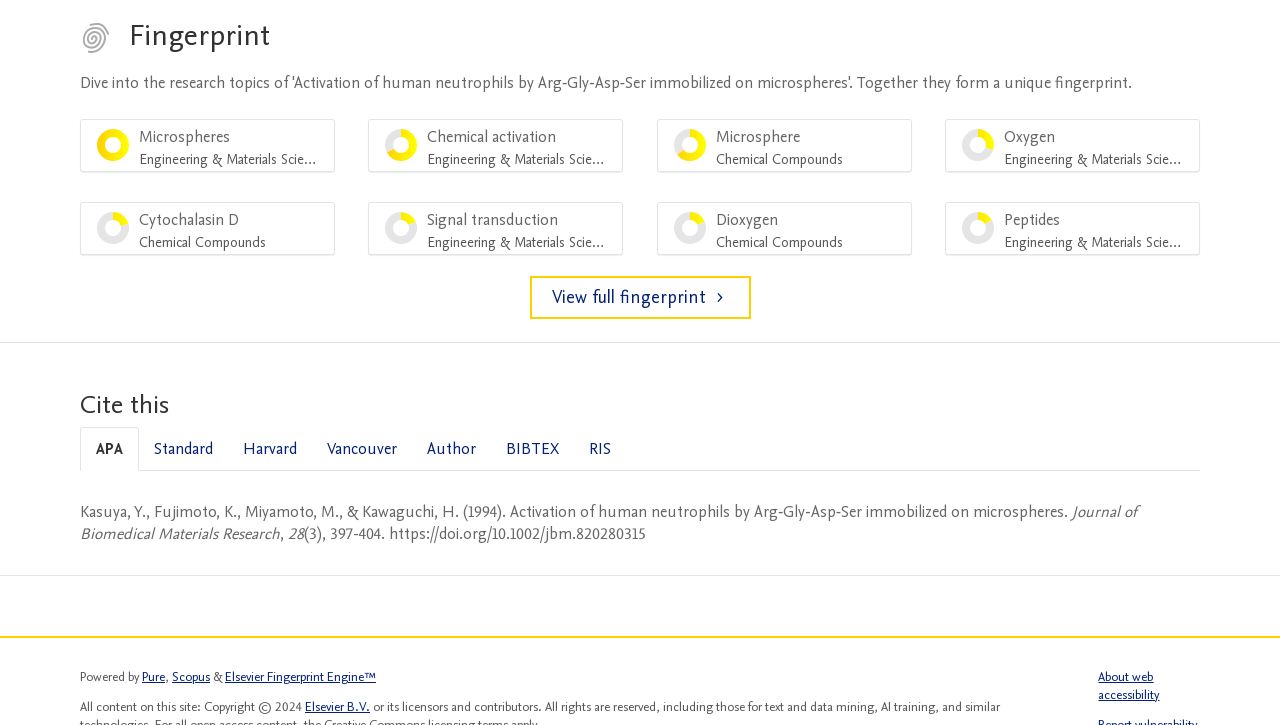Locate the bounding box coordinates of the item that should be clicked to fulfill the instruction: "Read Jewelry customization news".

None